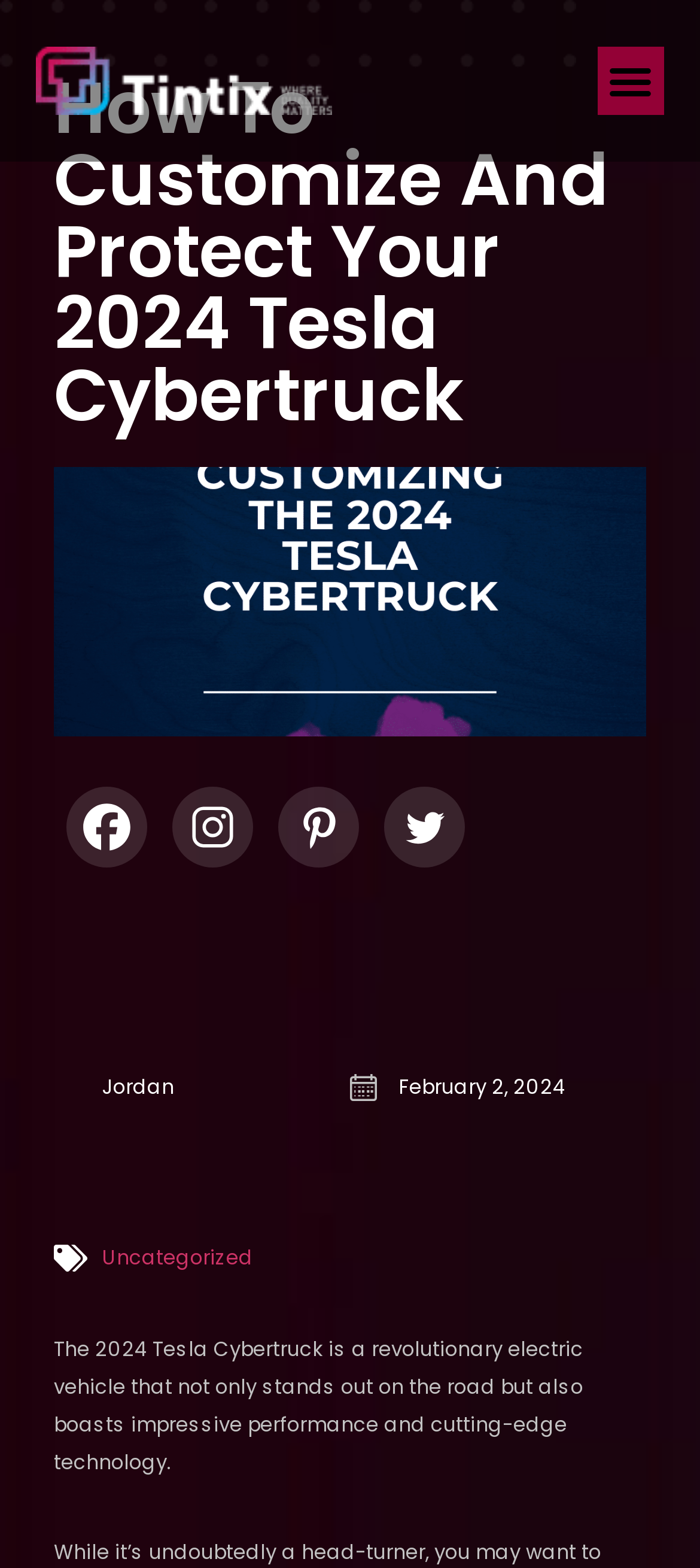Create a detailed description of the webpage's content and layout.

The webpage is about Tintix, a company that provides window tint, ceramic coating, and paint protection film services. At the top of the page, there is a large image that takes up most of the width, with a logo on the left side and a menu toggle button on the right side. The logo is a smaller image with a caption "logo". 

Below the image, there is a heading that reads "How To Customize And Protect Your 2024 Tesla Cybertruck". This heading is centered and takes up most of the width of the page. 

On the left side of the page, there are four social media links: Facebook, Instagram, Pinterest, and Twitter. Each link has an accompanying image. 

Below the social media links, there is an image of a person named Jordan, and another smaller image next to it. 

Next to the images, there is a date "February 2, 2024" and a link to an "Uncategorized" category. 

The main content of the page starts below these elements, with a paragraph of text that describes the 2024 Tesla Cybertruck as a revolutionary electric vehicle with impressive performance and cutting-edge technology.